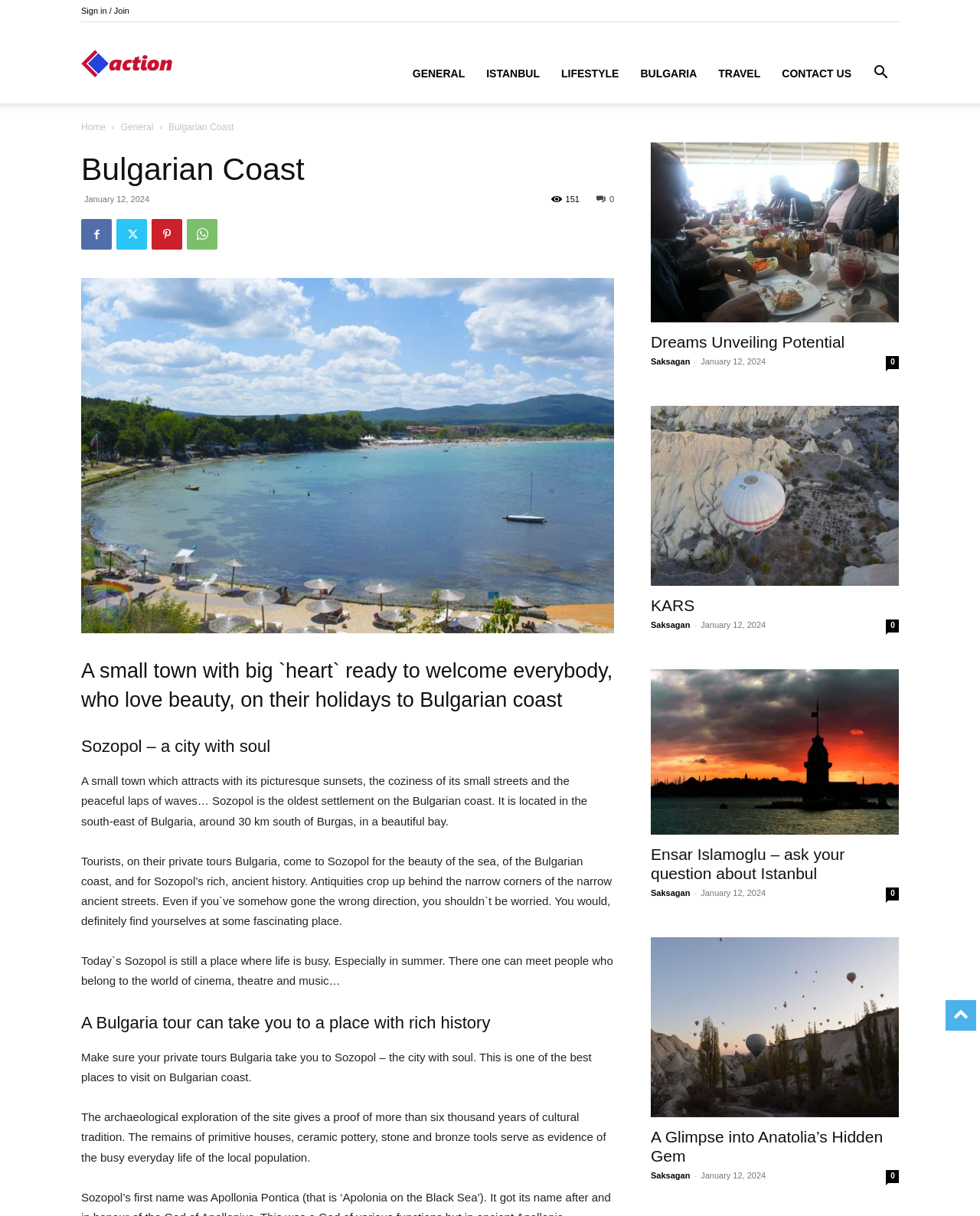Please locate the bounding box coordinates of the element that needs to be clicked to achieve the following instruction: "View Dreams Unveiling Potential". The coordinates should be four float numbers between 0 and 1, i.e., [left, top, right, bottom].

[0.664, 0.117, 0.917, 0.265]